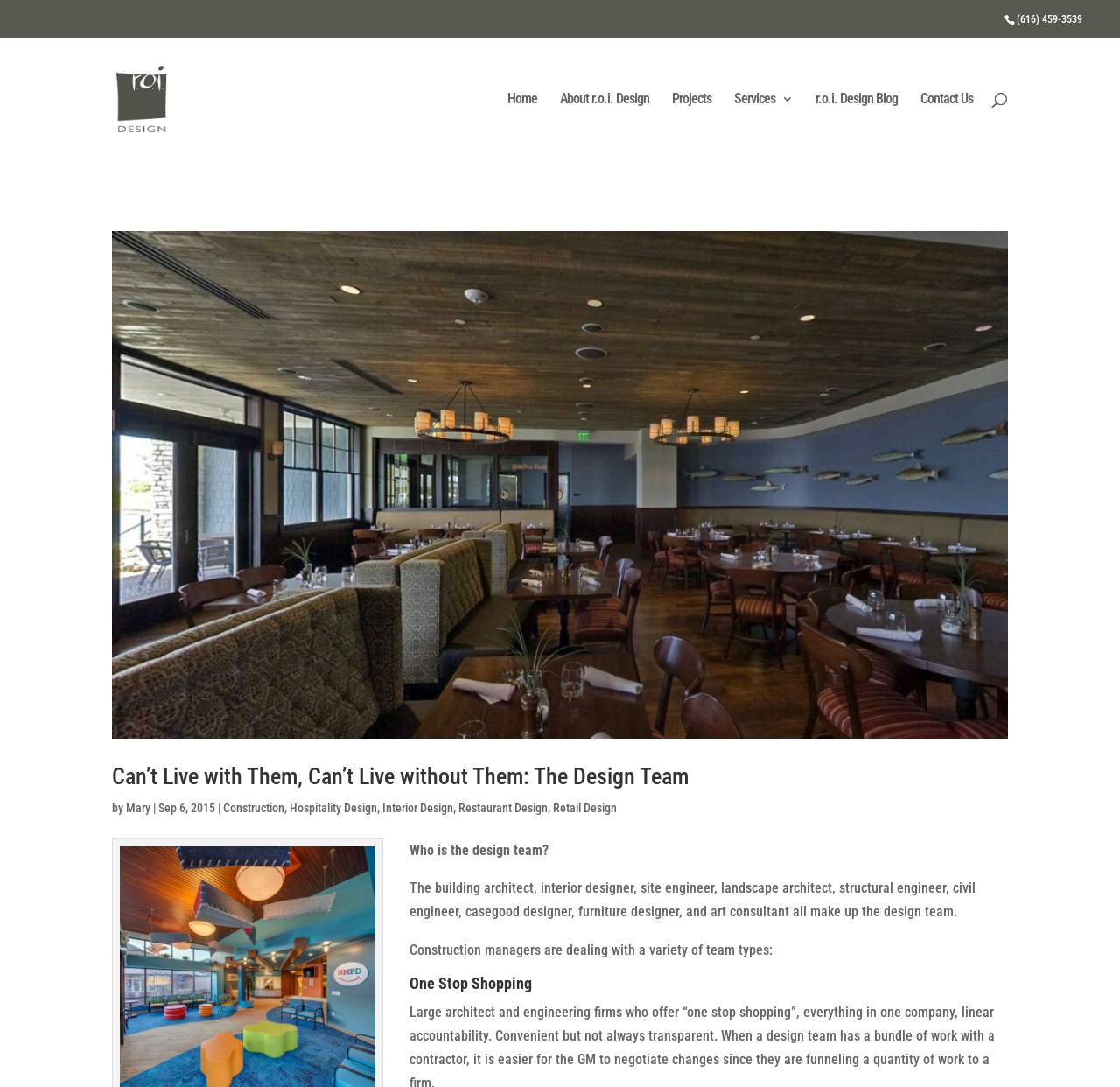From the webpage screenshot, predict the bounding box coordinates (top-left x, top-left y, bottom-right x, bottom-right y) for the UI element described here: name="s" placeholder="Search …" title="Search for:"

[0.157, 0.034, 0.877, 0.036]